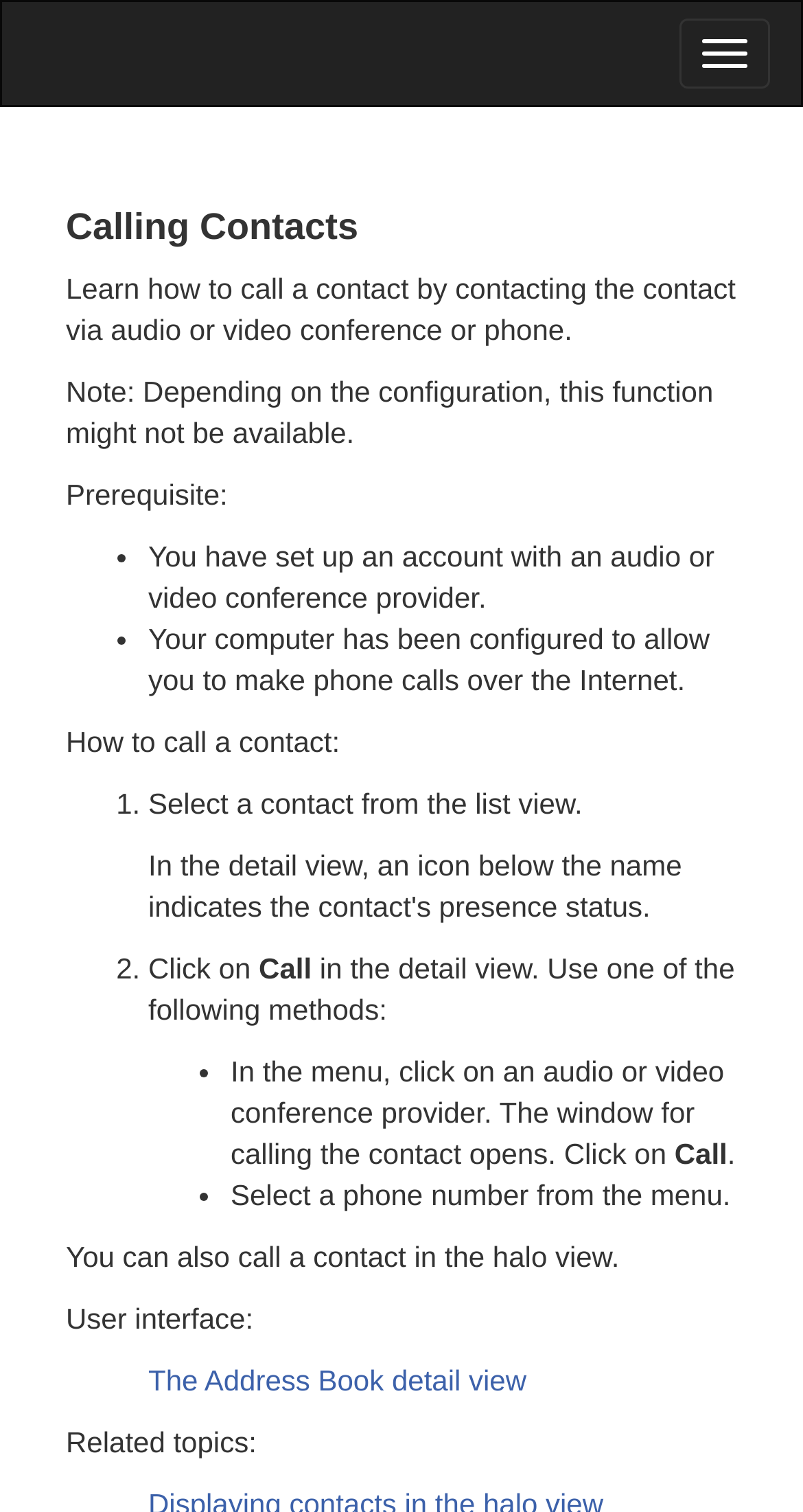Locate the UI element described by Toggle navigation in the provided webpage screenshot. Return the bounding box coordinates in the format (top-left x, top-left y, bottom-right x, bottom-right y), ensuring all values are between 0 and 1.

[0.846, 0.012, 0.959, 0.059]